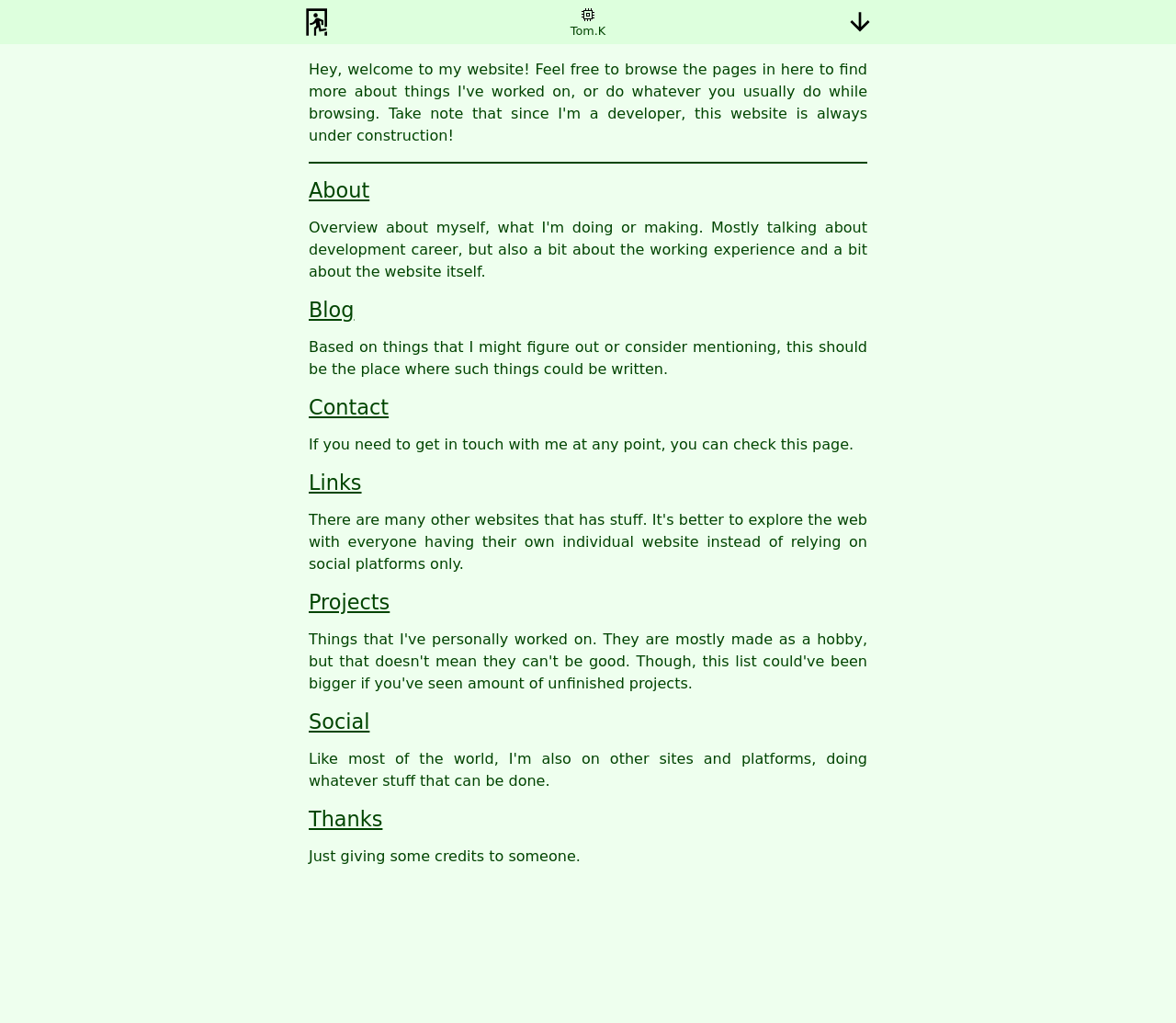Identify the bounding box coordinates necessary to click and complete the given instruction: "check social media links".

[0.262, 0.694, 0.314, 0.717]